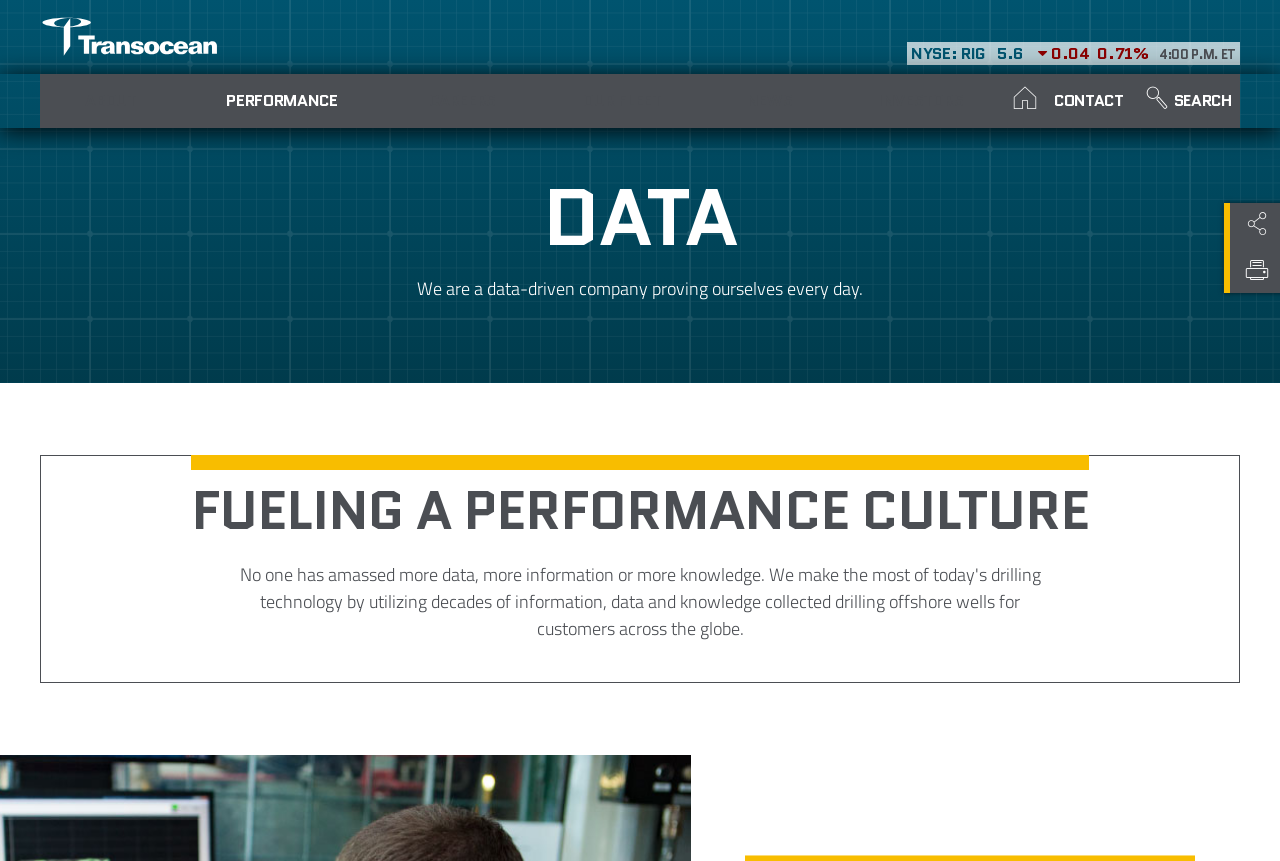What is the stock symbol of Transocean?
Based on the image, provide your answer in one word or phrase.

NYSE: RIG